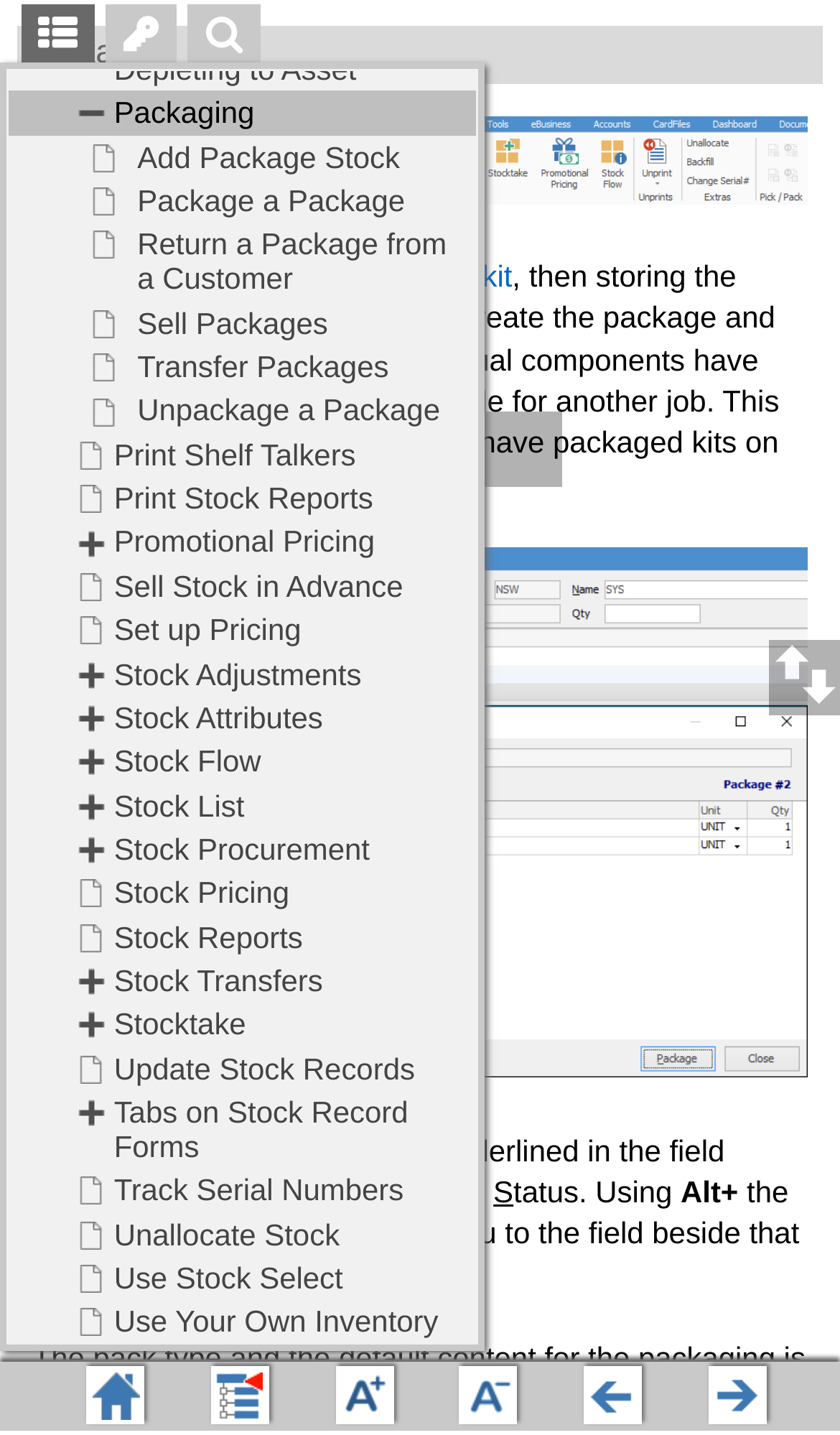Provide the bounding box coordinates of the HTML element this sentence describes: "stock record". The bounding box coordinates consist of four float numbers between 0 and 1, i.e., [left, top, right, bottom].

[0.517, 0.963, 0.712, 0.987]